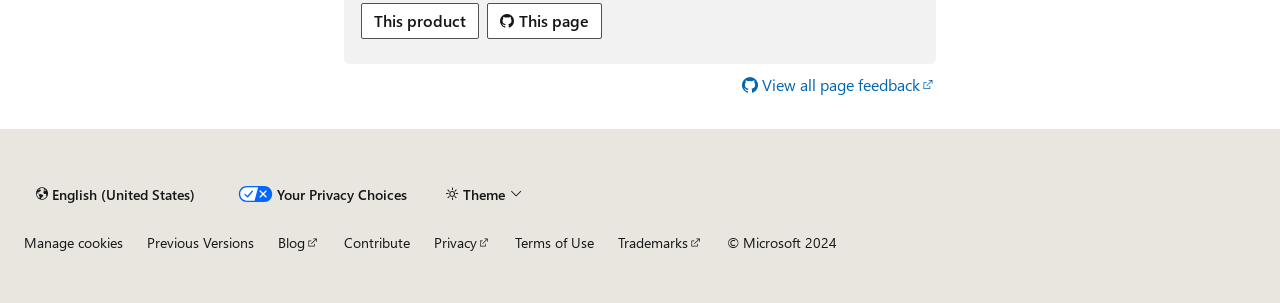Refer to the screenshot and answer the following question in detail:
What is the theme button for?

The 'Theme' button is an expandable button that controls the 'theme-menu', implying that it allows the user to change the visual theme or layout of the webpage.